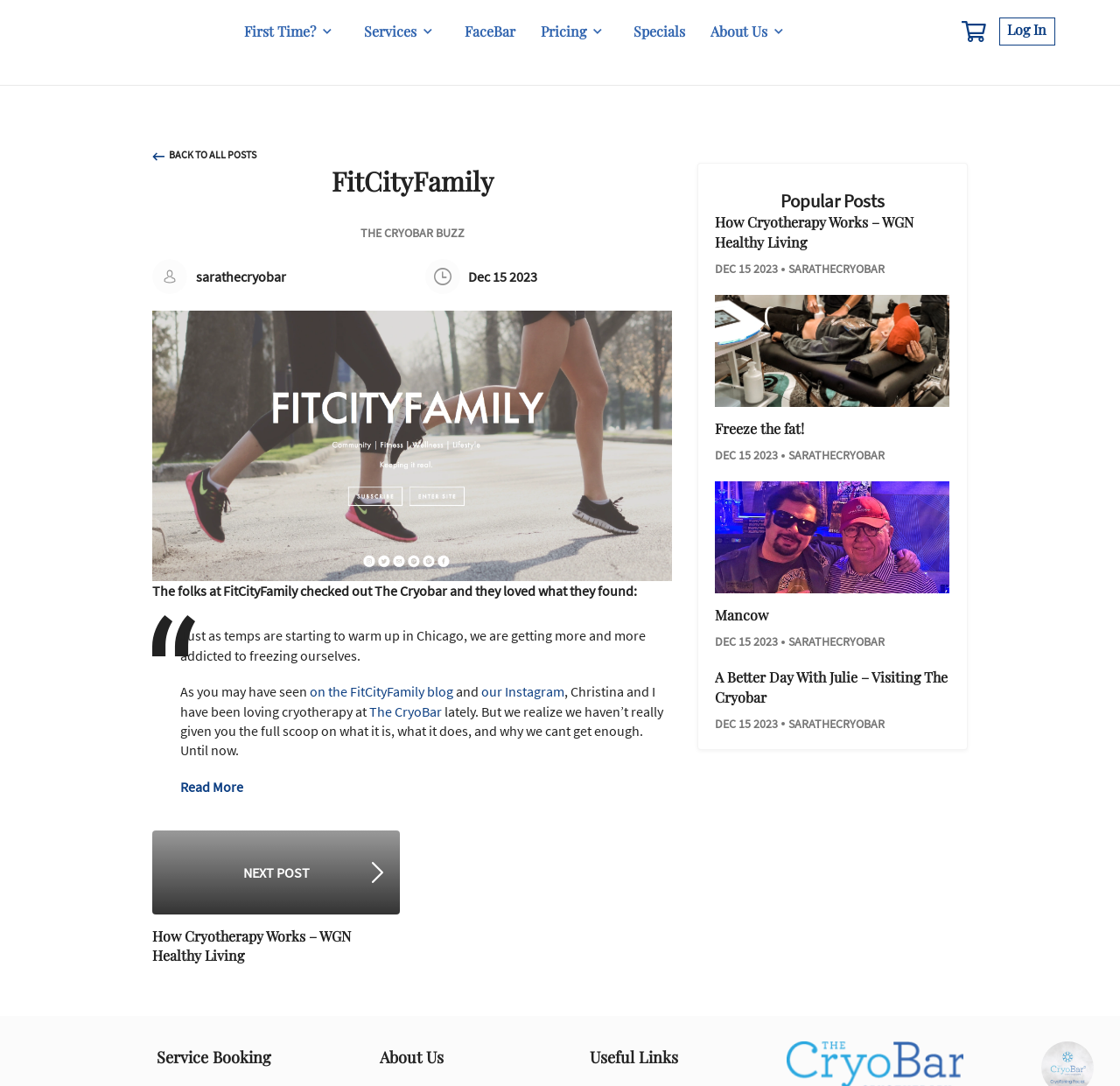Find the bounding box coordinates of the element I should click to carry out the following instruction: "View 'Popular Posts'".

[0.871, 0.218, 0.987, 0.245]